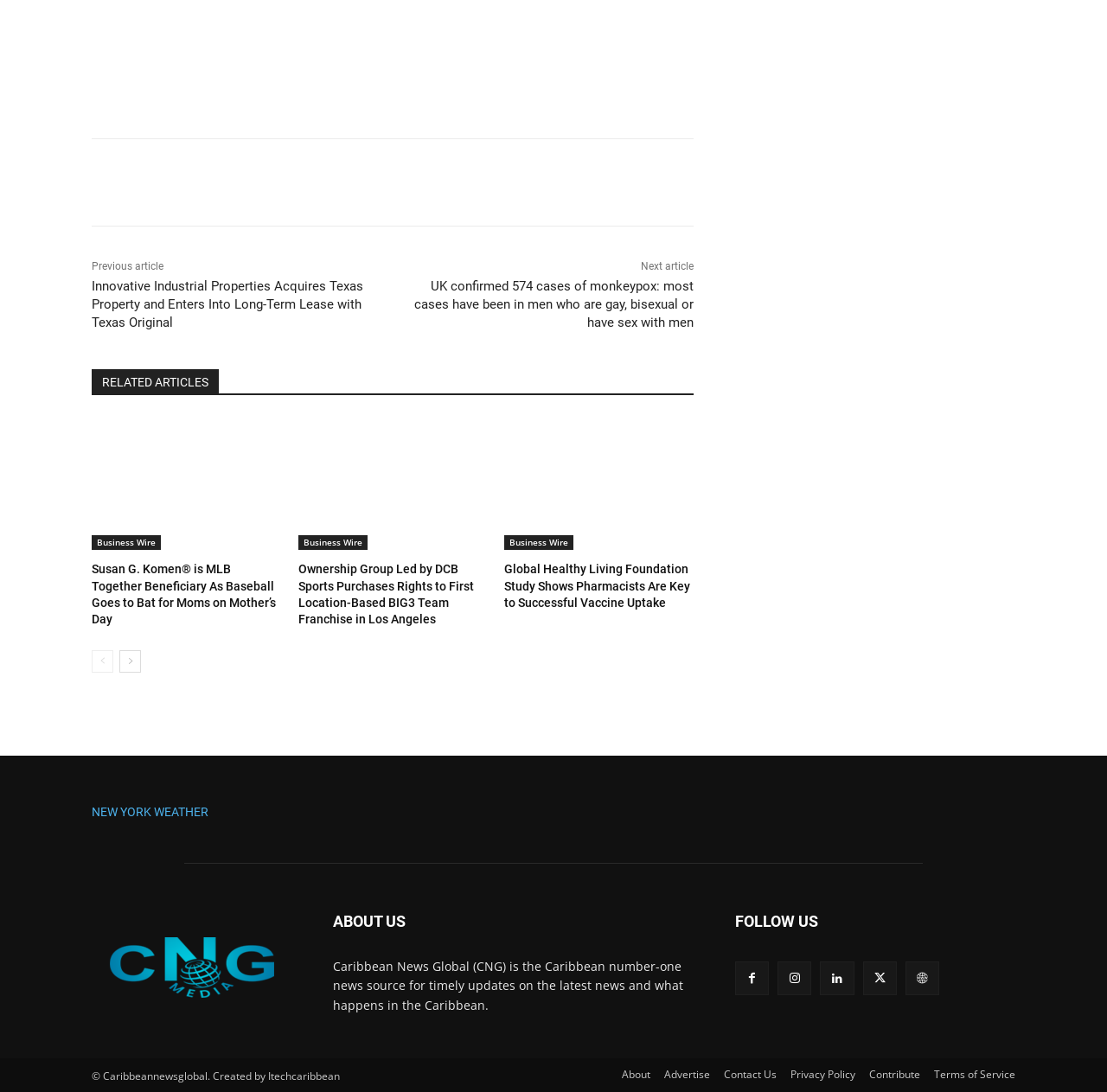Please answer the following question as detailed as possible based on the image: 
What is the weather section about?

I found a link at the bottom of the page with the text 'NEW YORK WEATHER', which suggests that it is a section about the weather in New York.